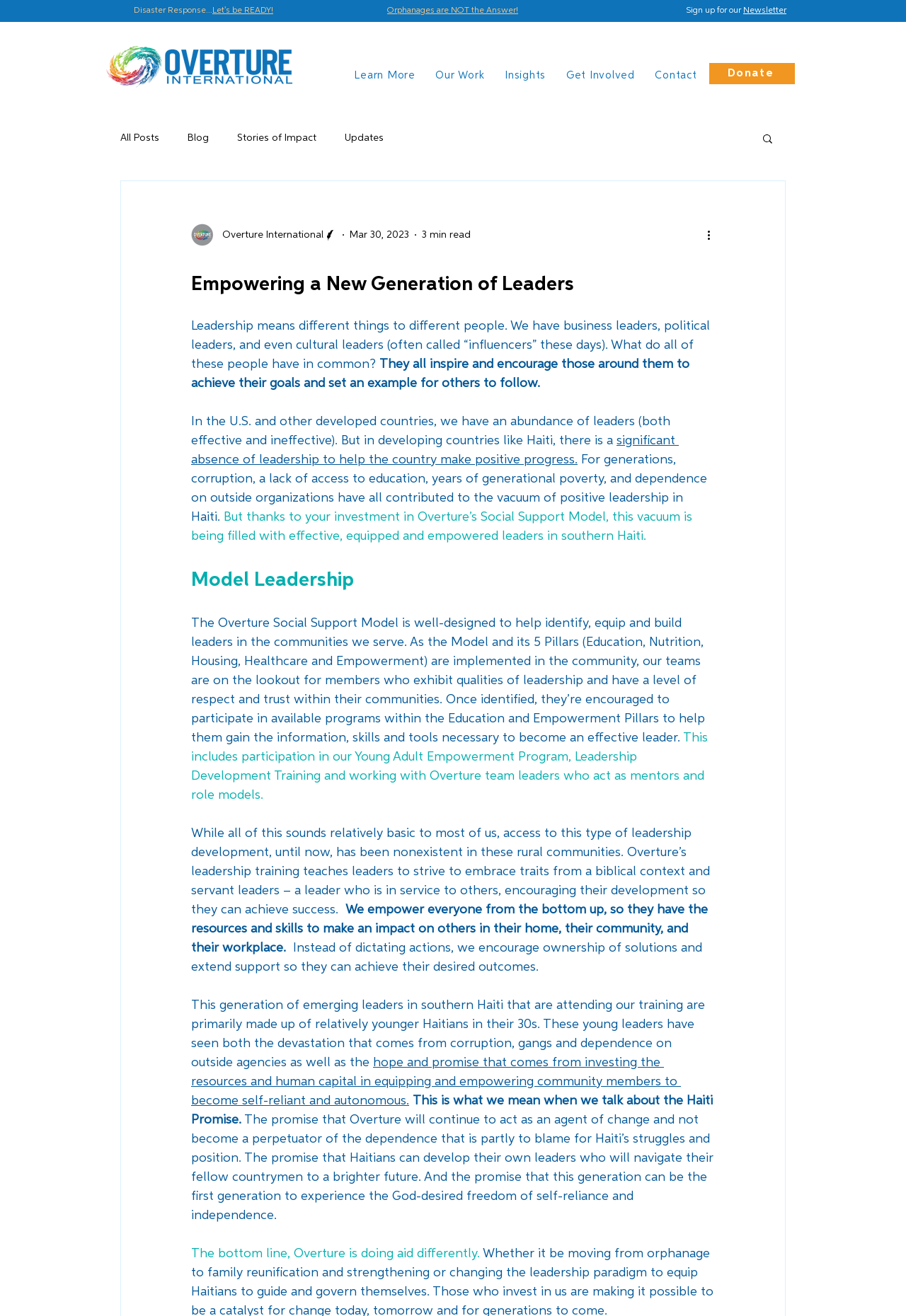What is the name of the program mentioned in the article?
Look at the image and respond with a one-word or short phrase answer.

Young Adult Empowerment Program